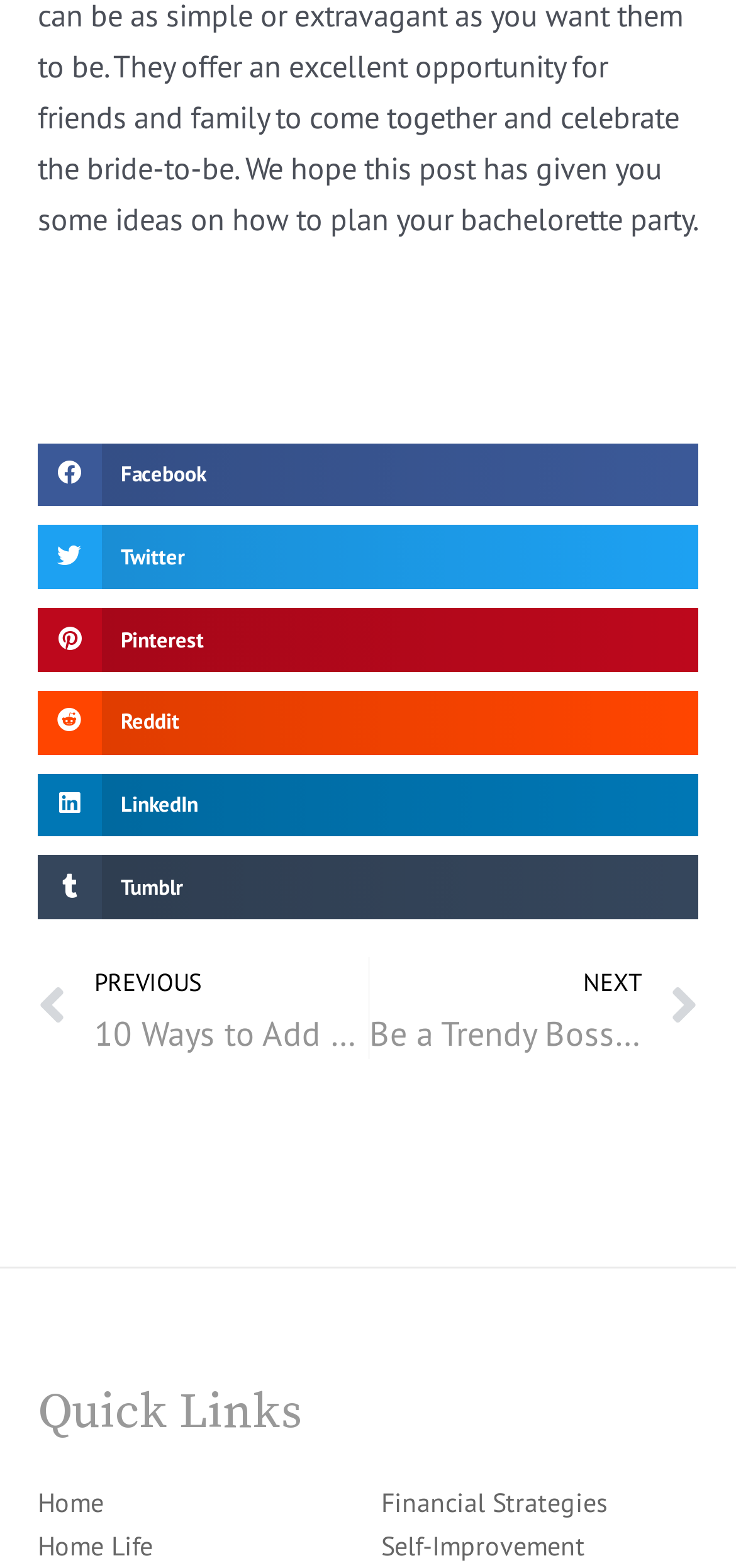Using the format (top-left x, top-left y, bottom-right x, bottom-right y), and given the element description, identify the bounding box coordinates within the screenshot: Financial Strategies

[0.518, 0.948, 0.826, 0.969]